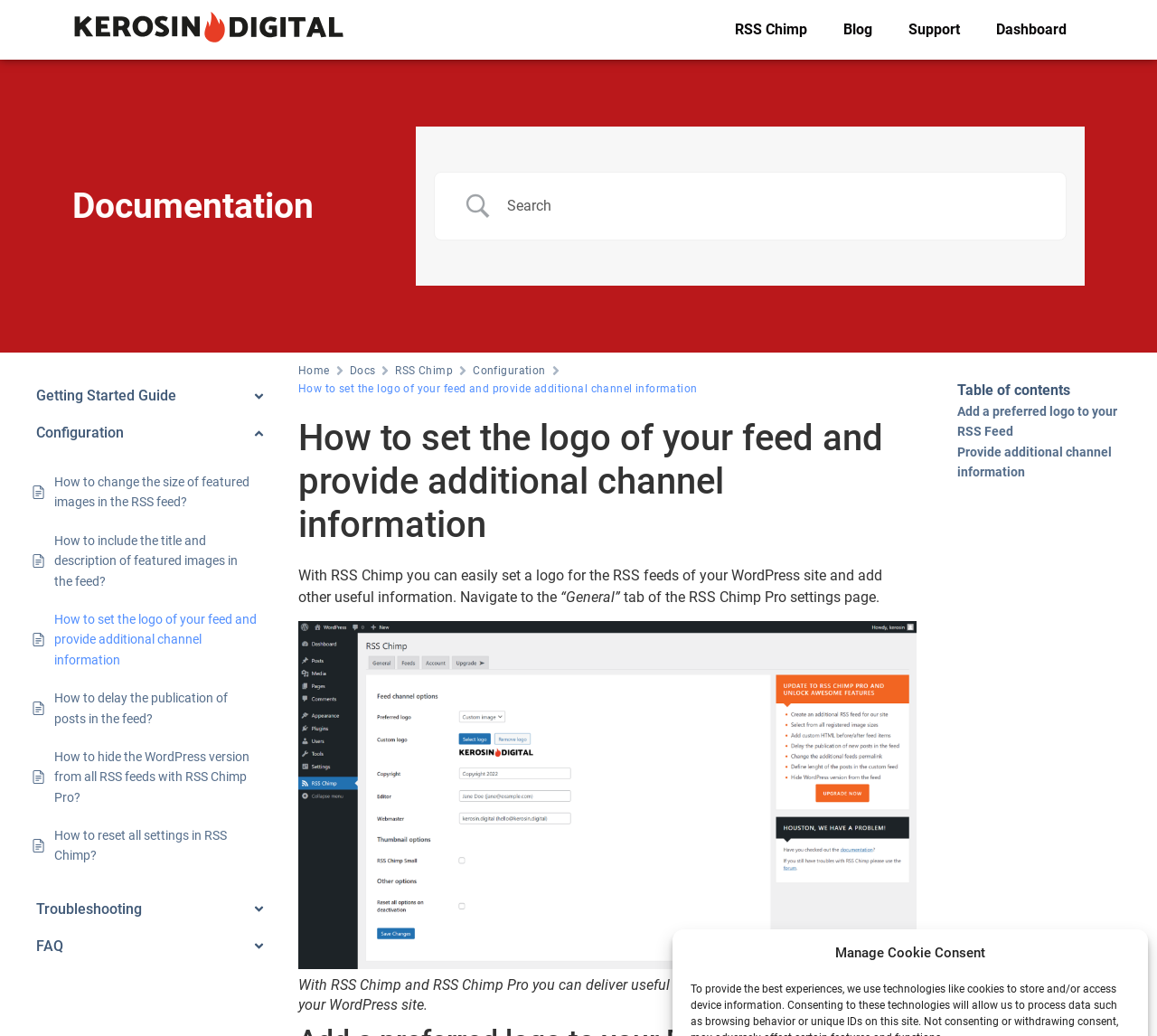Give a one-word or short phrase answer to the question: 
What type of information can you deliver with the feed of your WordPress site?

Useful channel information